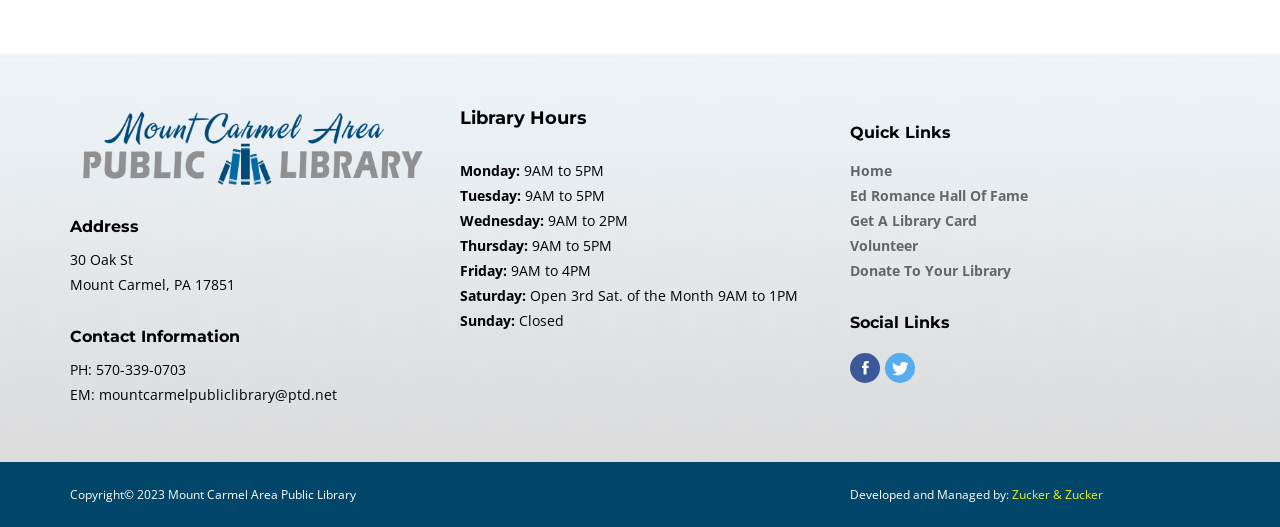What is the phone number of the Mount Carmel Area Public Library?
Please provide a single word or phrase as the answer based on the screenshot.

570-339-0703